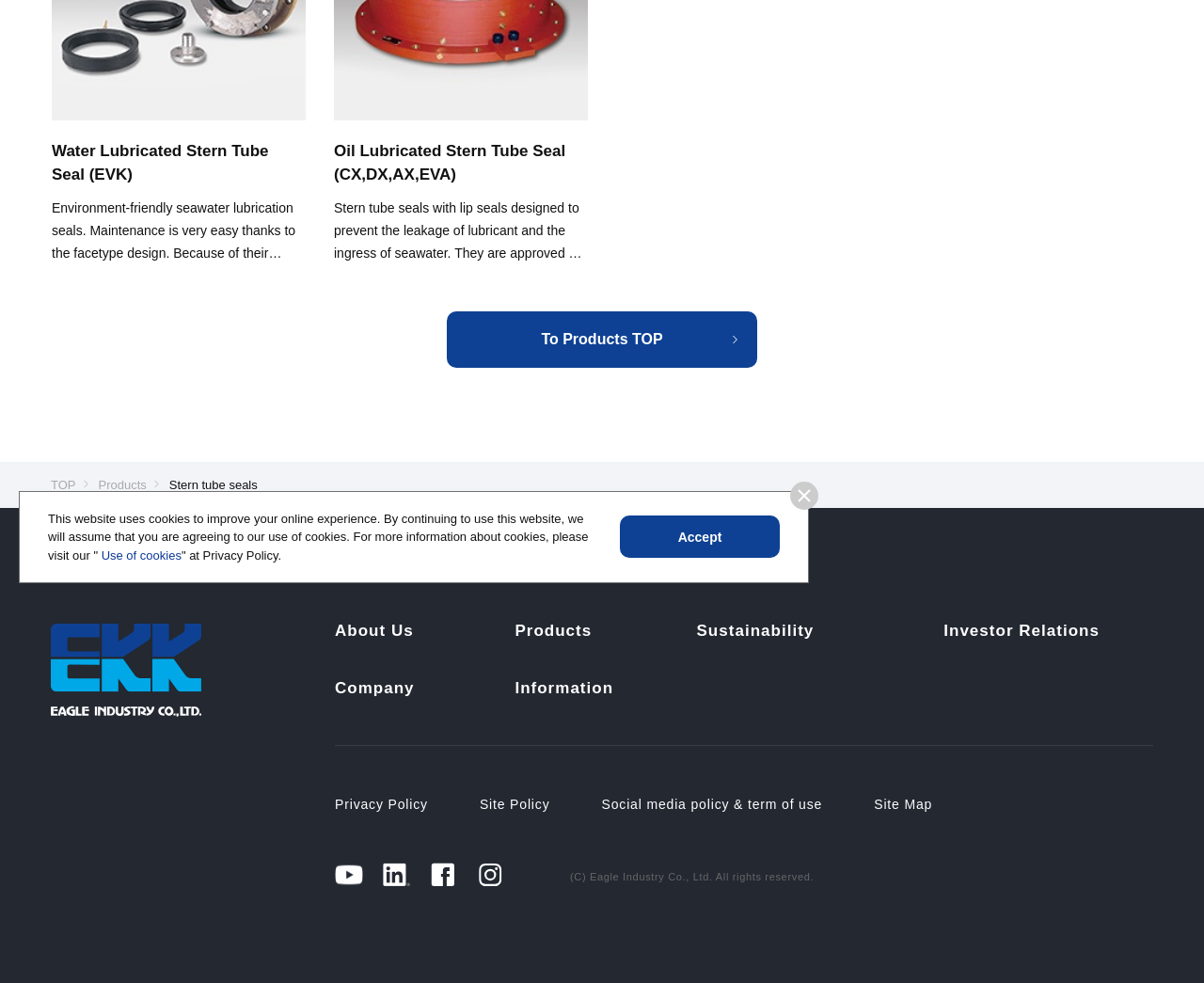Show the bounding box coordinates for the HTML element as described: "Information".

[0.428, 0.69, 0.509, 0.709]